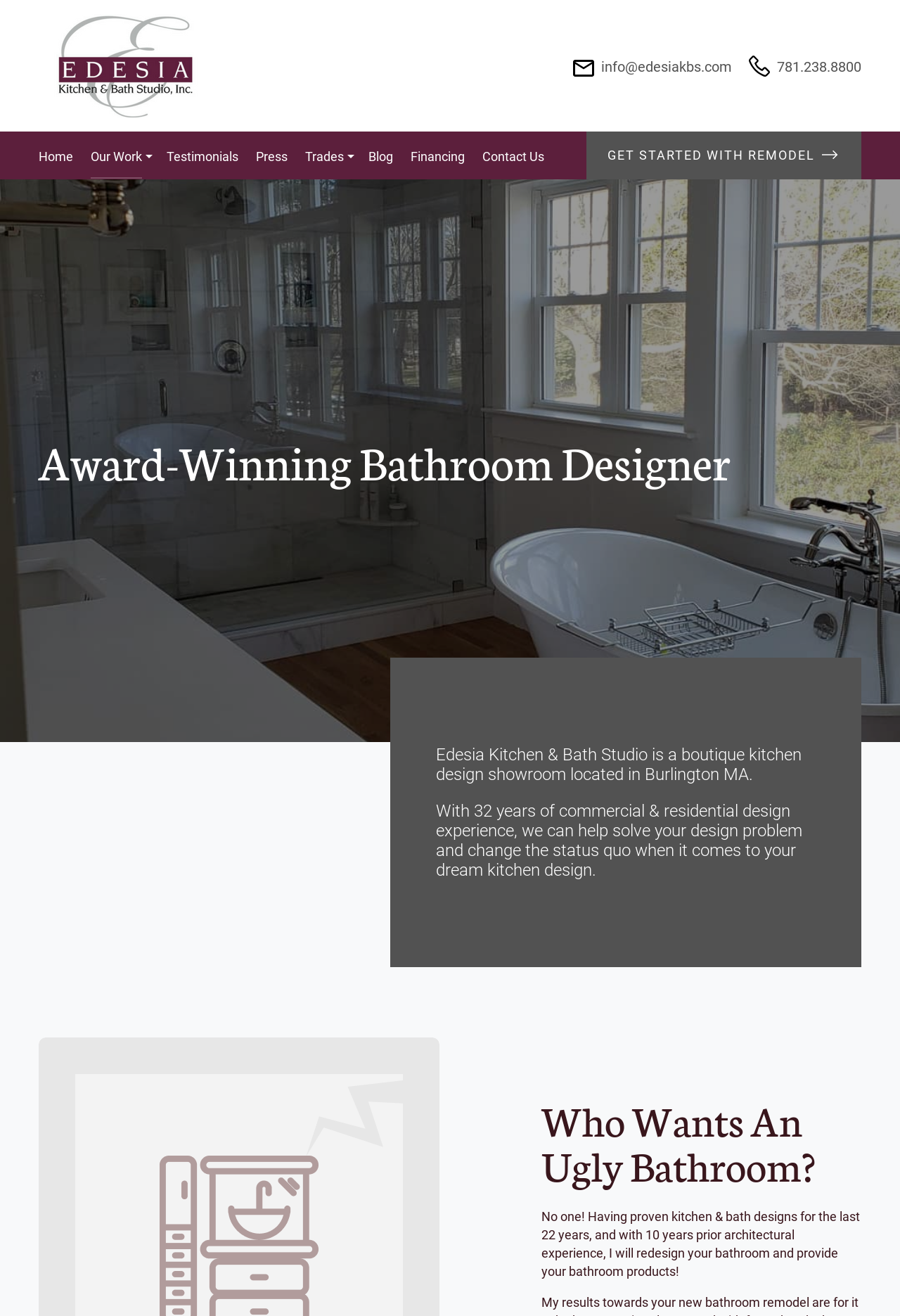Craft a detailed narrative of the webpage's structure and content.

The webpage is about Bathroom Design, with a focus on Edesia Kitchen & Bath Studio. At the top left, there is a logo of Edesia, accompanied by a navigation menu with 7 items: Home, Our Work, Testimonials, Press, Trades, Blog, and Contact Us. Below the navigation menu, there is a call-to-action link "GET STARTED WITH REMODEL" on the top right.

In the main content area, there is a heading "Award-Winning Bathroom Designer" followed by a brief introduction to Edesia Kitchen & Bath Studio, a boutique kitchen design showroom located in Burlington MA. The introduction is divided into two paragraphs, describing the studio's experience and expertise in solving design problems and creating dream kitchen designs.

Further down, there is another heading "Who Wants An Ugly Bathroom?" followed by a short paragraph emphasizing the importance of good bathroom design and the studio's ability to redesign bathrooms and provide bathroom products.

At the top right corner, there are three links: "Email info@edesiakbs.com", "Phone 781.238.8800", and the Edesia logo, each accompanied by a small icon.